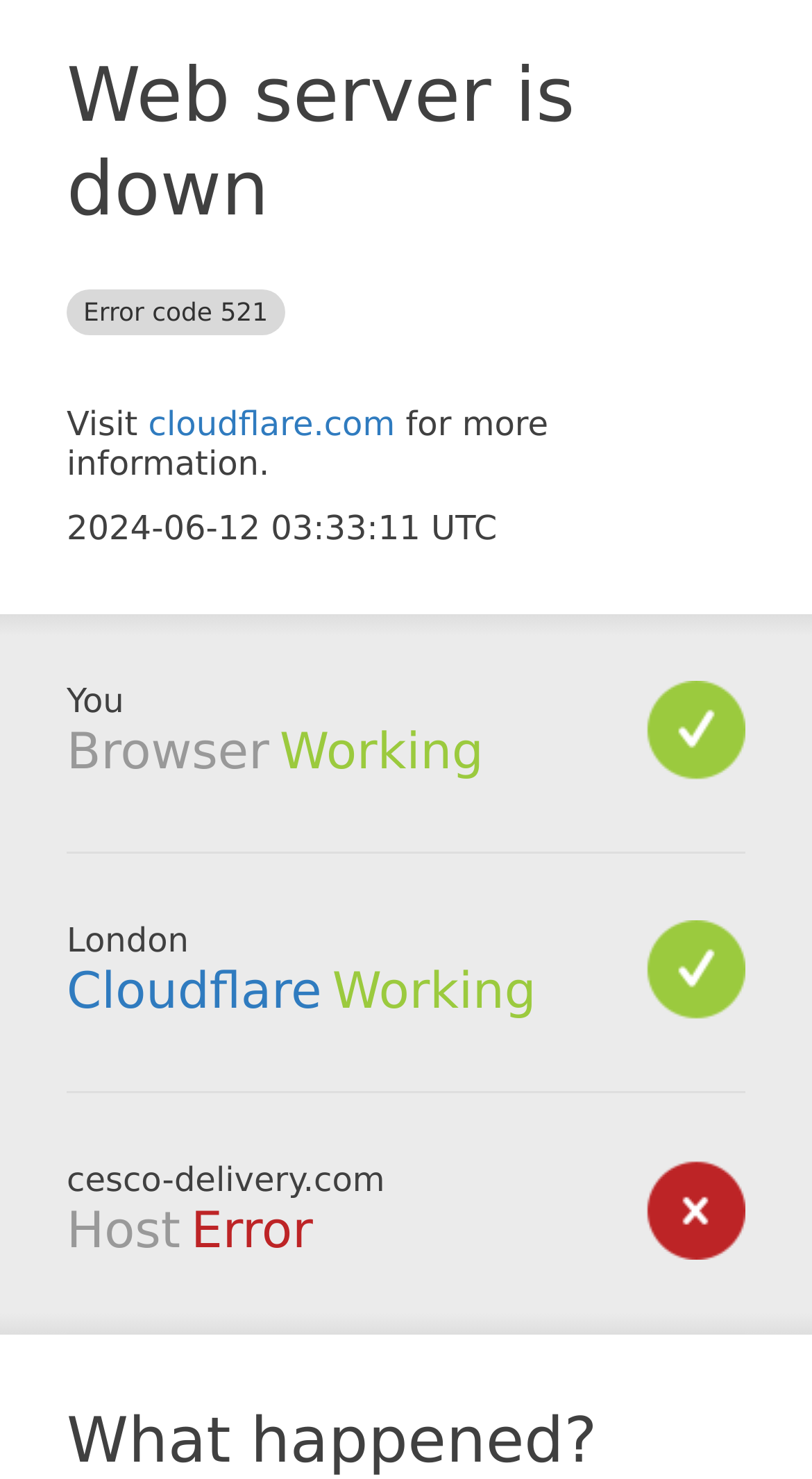Answer the following query concisely with a single word or phrase:
What is the current status of Cloudflare?

Working